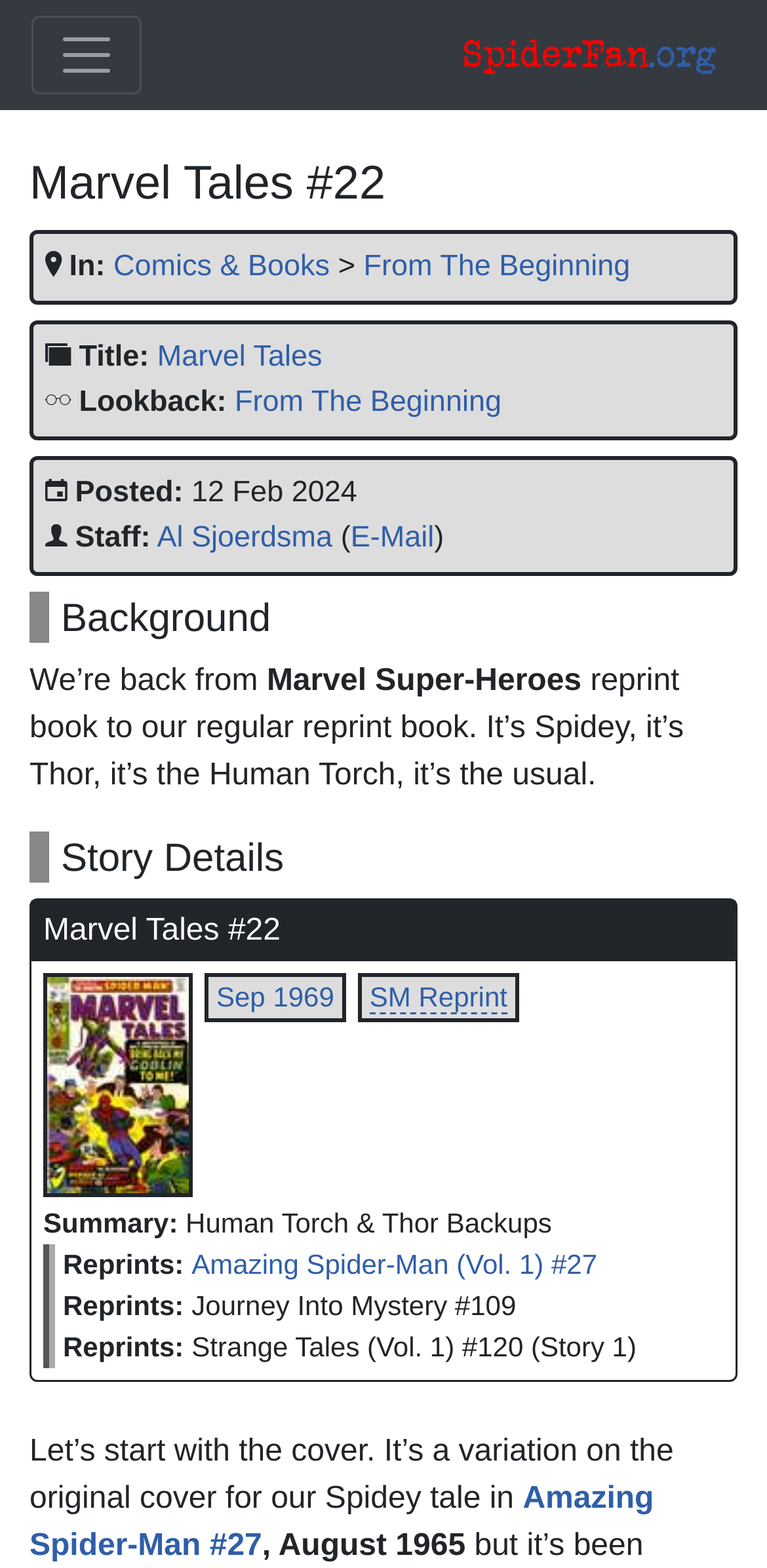Give a short answer using one word or phrase for the question:
How many rows are there in the table?

3